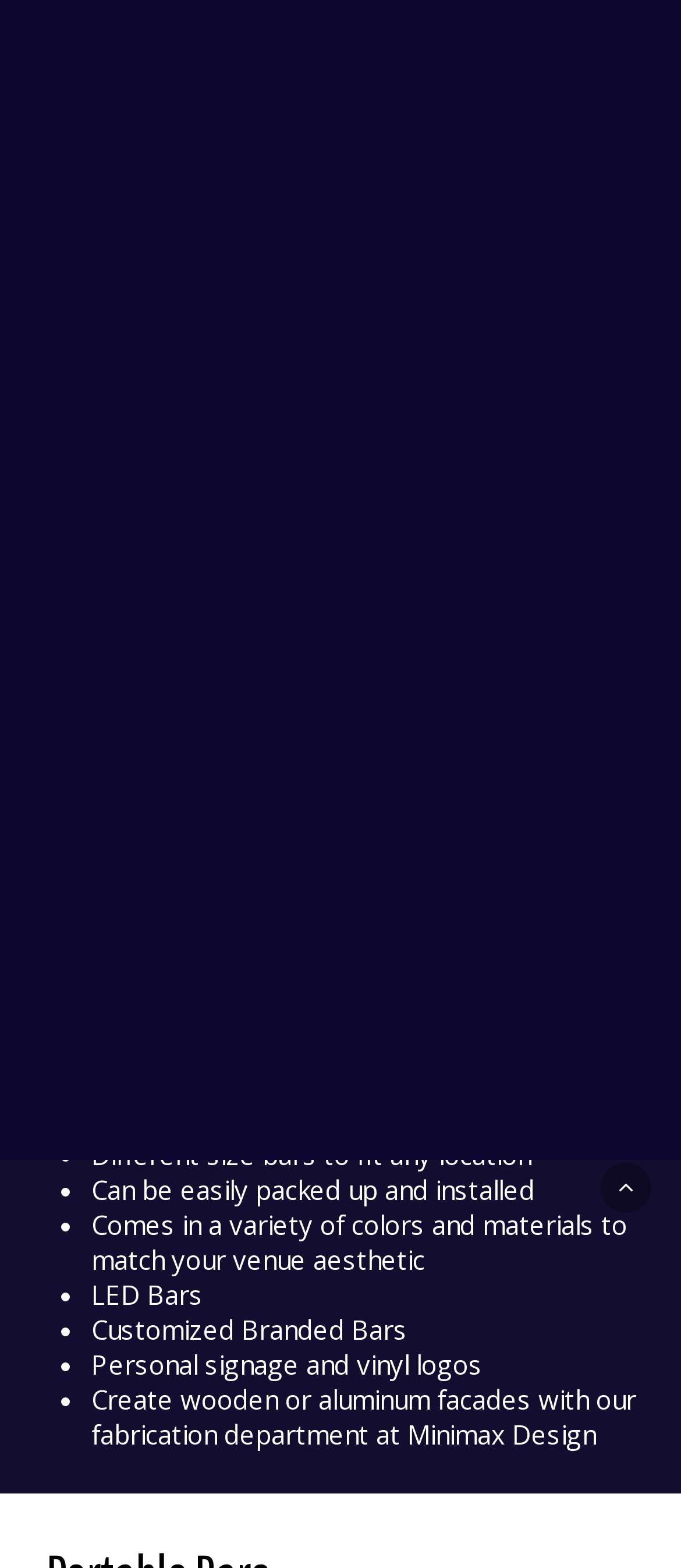Give the bounding box coordinates for the element described as: "parent_node: Skip to main content".

[0.882, 0.741, 0.956, 0.774]